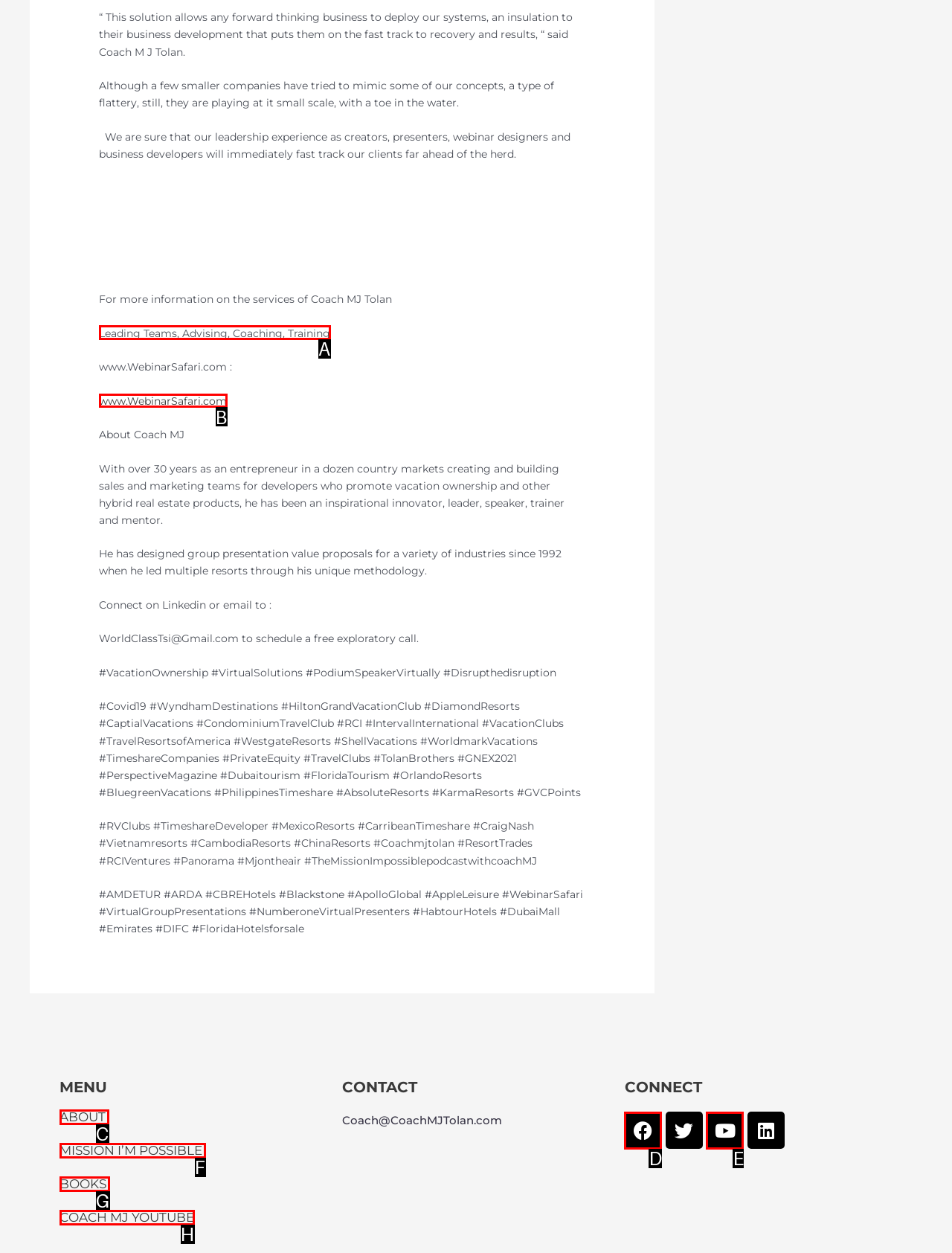Determine which HTML element to click for this task: Read more about the services of Coach MJ Tolan Provide the letter of the selected choice.

A